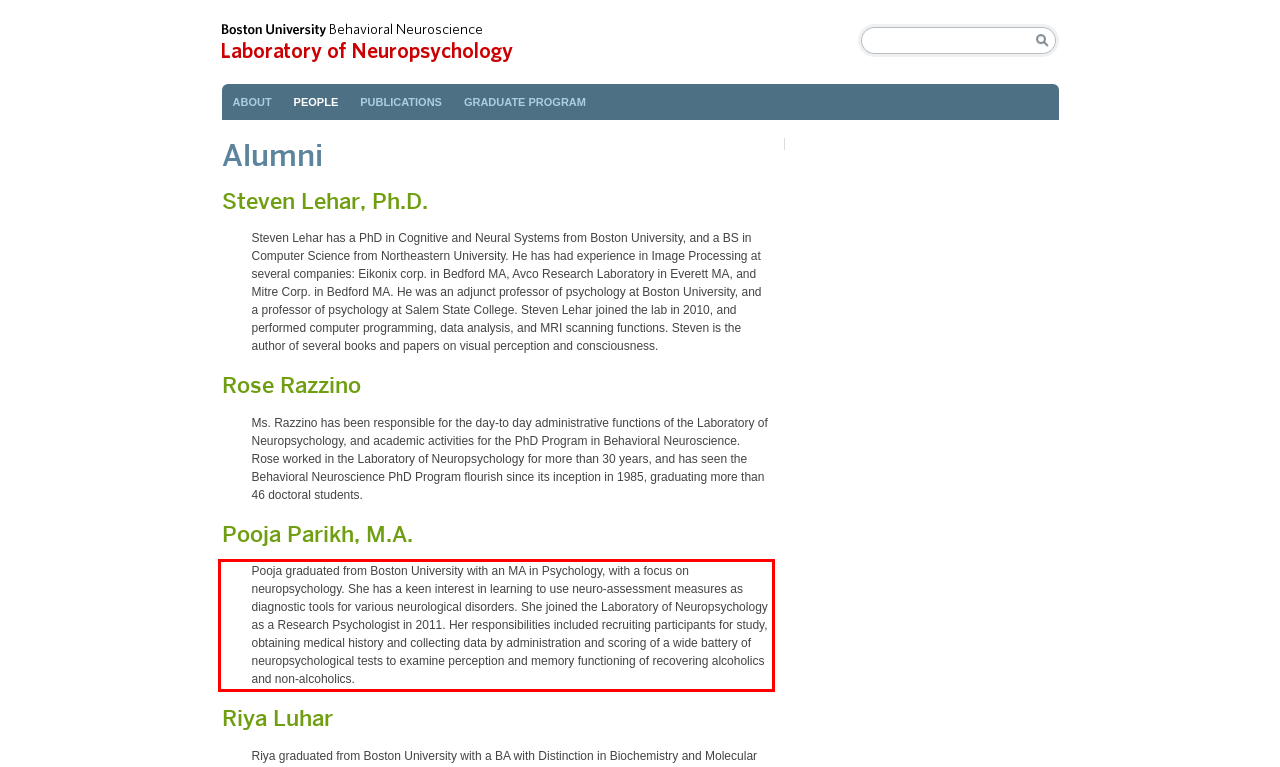Look at the screenshot of the webpage, locate the red rectangle bounding box, and generate the text content that it contains.

Pooja graduated from Boston University with an MA in Psychology, with a focus on neuropsychology. She has a keen interest in learning to use neuro-assessment measures as diagnostic tools for various neurological disorders. She joined the Laboratory of Neuropsychology as a Research Psychologist in 2011. Her responsibilities included recruiting participants for study, obtaining medical history and collecting data by administration and scoring of a wide battery of neuropsychological tests to examine perception and memory functioning of recovering alcoholics and non-alcoholics.